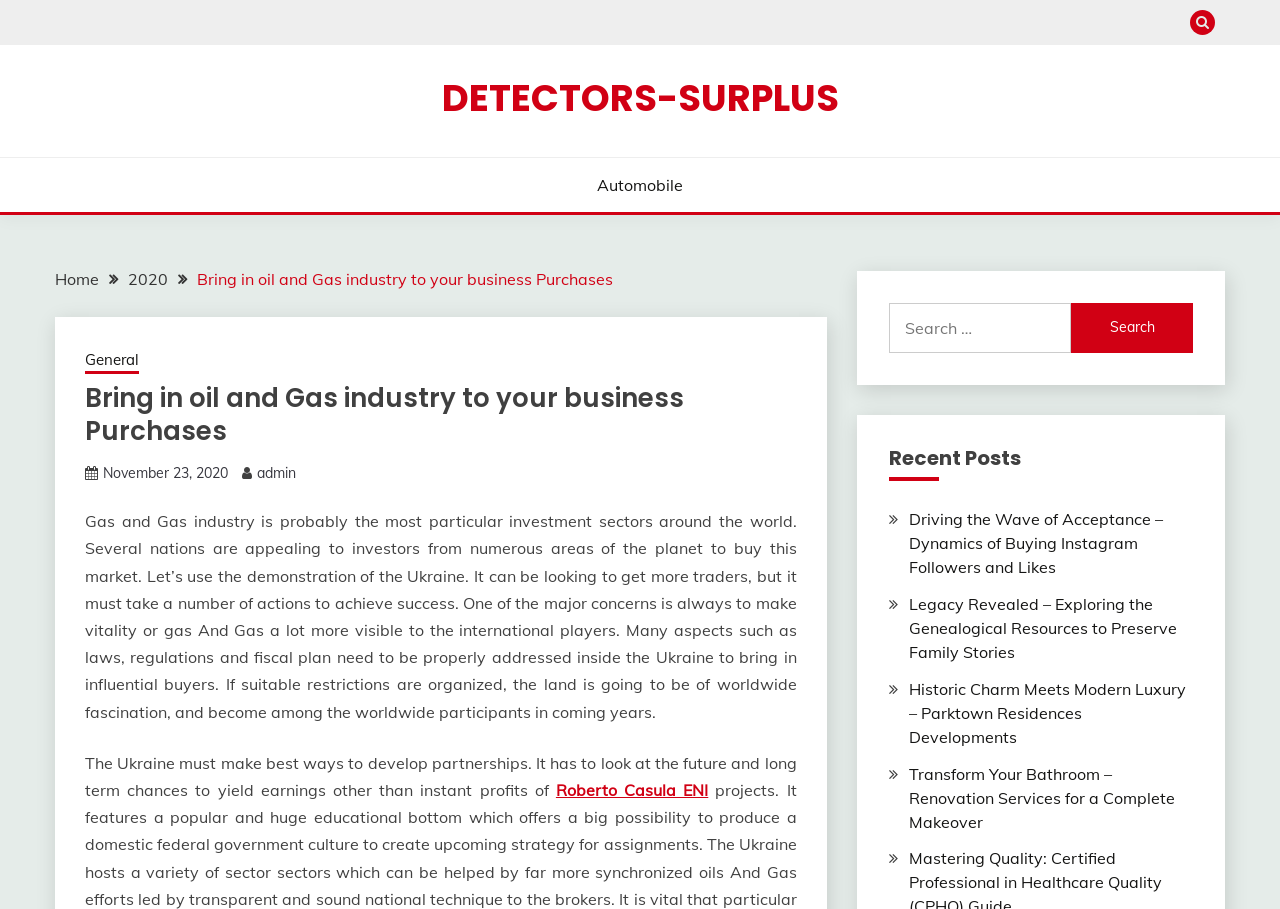Please find the bounding box coordinates of the section that needs to be clicked to achieve this instruction: "View recent post about Driving the Wave of Acceptance".

[0.71, 0.56, 0.908, 0.635]